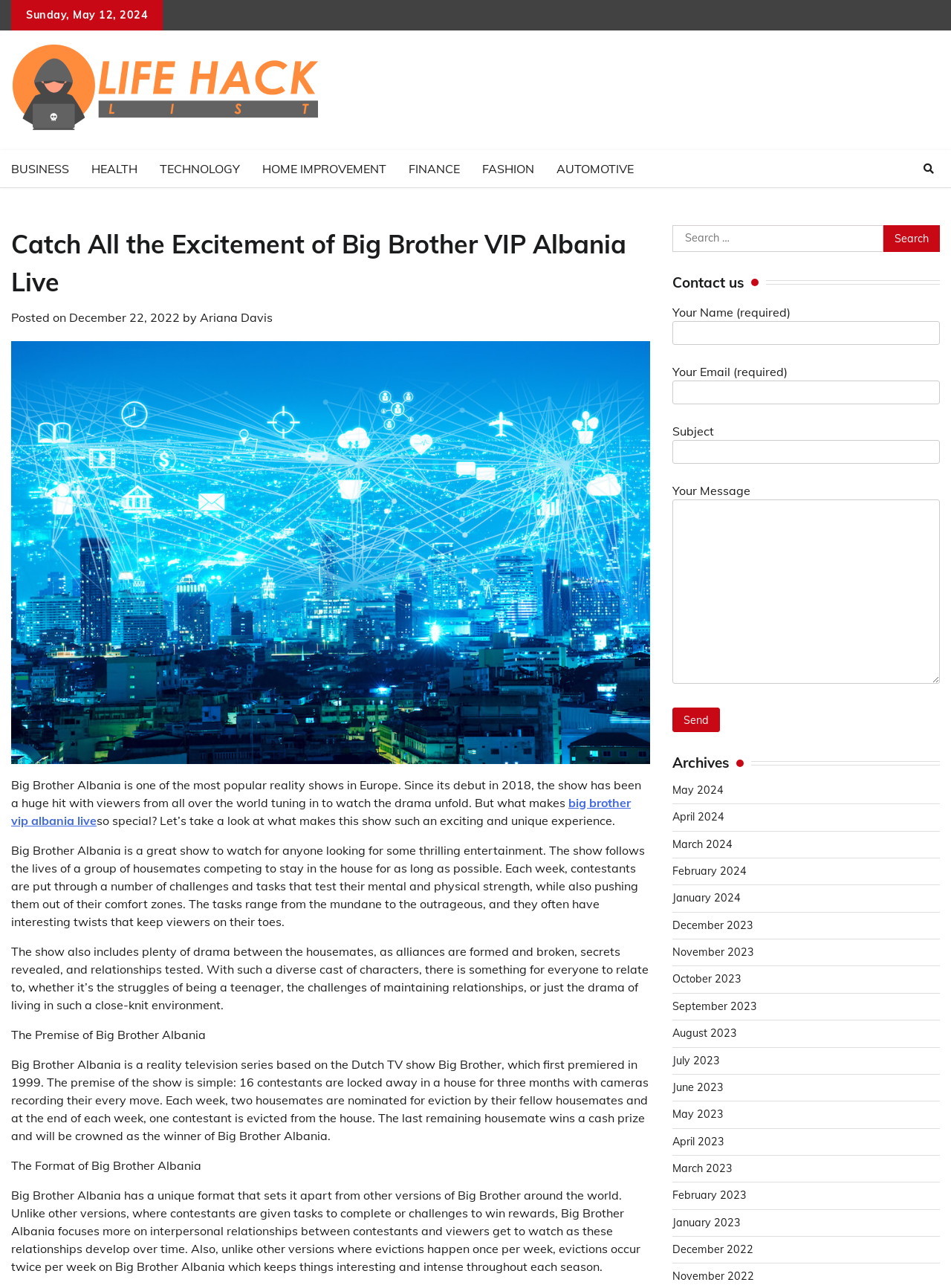Craft a detailed narrative of the webpage's structure and content.

This webpage is about Big Brother Albania, a popular reality show in Europe. At the top of the page, there is a header section with a title "Catch All the Excitement of Big Brother VIP Albania Live - Life Hacks List" and a link to "Life Hacks List" with an accompanying image. Below the header, there is a navigation menu with links to various categories such as "BUSINESS", "HEALTH", "TECHNOLOGY", and more.

On the left side of the page, there is a section with a heading "Catch All the Excitement of Big Brother VIP Albania Live" and a subheading "Posted on December 22, 2022, by Ariana Davis". This section contains a brief introduction to Big Brother Albania, describing it as a popular reality show that has been a huge hit with viewers since its debut in 2018.

Below the introduction, there is a main content section that provides more information about the show. The text is divided into several paragraphs, each discussing a different aspect of the show, such as its format, the challenges faced by the contestants, and the drama between the housemates. There are also subheadings that break up the content, including "The Premise of Big Brother Albania" and "The Format of Big Brother Albania".

On the right side of the page, there is a sidebar with several sections. At the top, there is a search box with a label "Search for:". Below the search box, there is a "Contact us" section with a contact form that allows users to send a message. The form includes fields for the user's name, email, subject, and message.

Further down the sidebar, there is an "Archives" section with links to monthly archives of the website, ranging from May 2024 to December 2022. There are also several social media links and a button to send a message.

Overall, the webpage provides a detailed overview of Big Brother Albania, including its format, challenges, and drama, as well as a way for users to contact the website and access archived content.